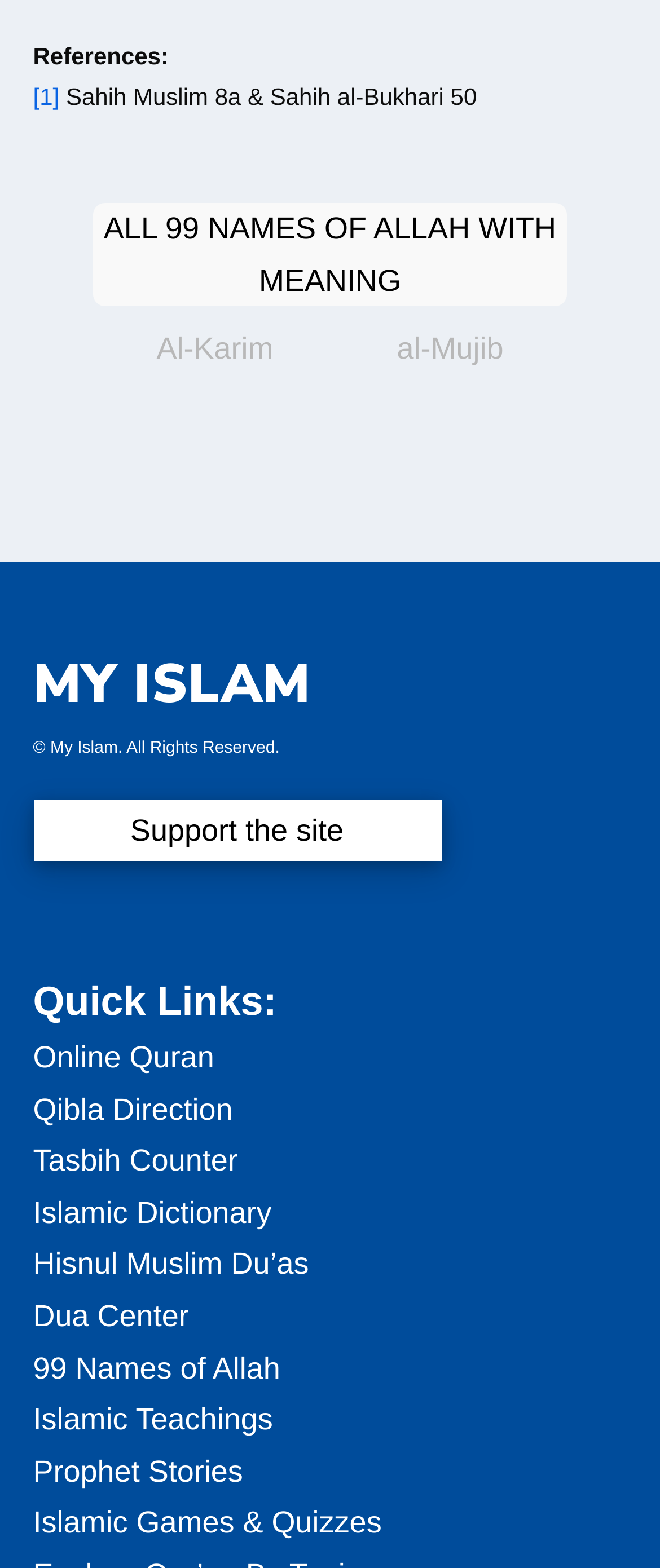How many social media links are present?
Utilize the image to construct a detailed and well-explained answer.

I counted the number of social media links by looking at the links with images, which are typically used for social media icons. I found three such links: 'my islam youtube channel' at coordinates [0.157, 0.57, 0.208, 0.592], 'my islam twitter' at coordinates [0.32, 0.57, 0.371, 0.592], and 'Instagram channel' at coordinates [0.483, 0.57, 0.534, 0.592]. Therefore, there are three social media links present.